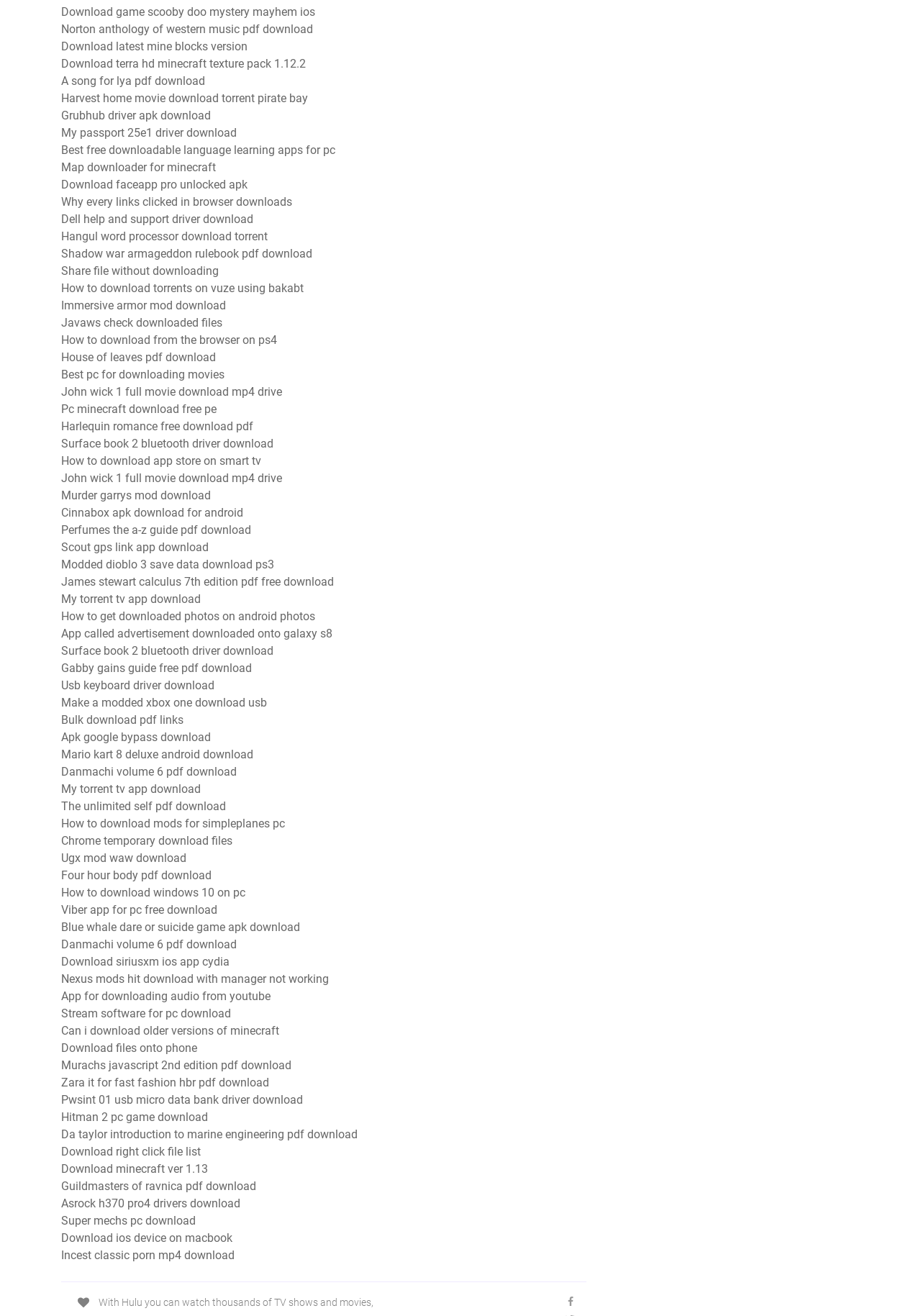Could you provide the bounding box coordinates for the portion of the screen to click to complete this instruction: "Get Norton Anthology of Western Music PDF"?

[0.066, 0.017, 0.34, 0.027]